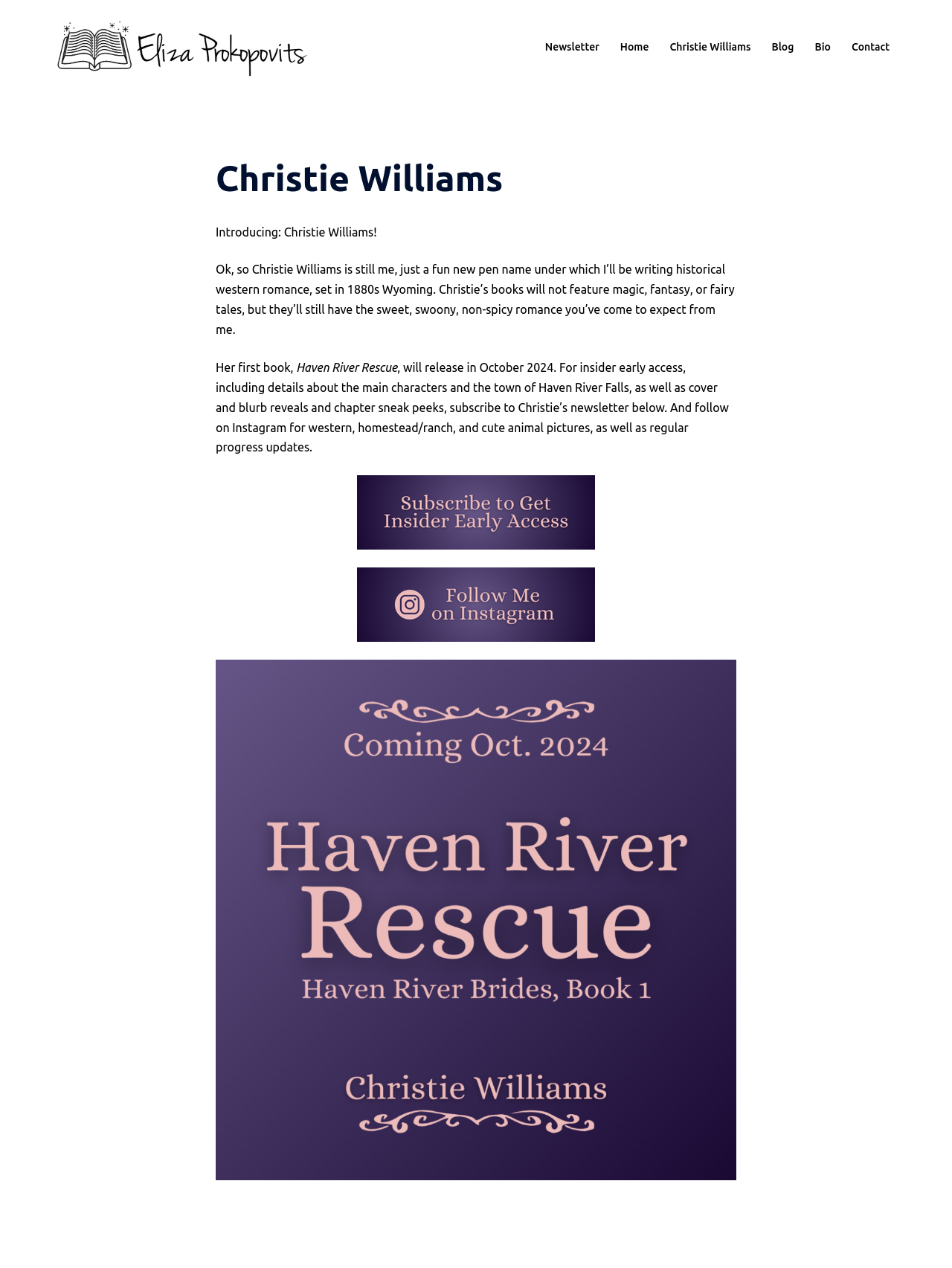Point out the bounding box coordinates of the section to click in order to follow this instruction: "Subscribe to Christie's newsletter".

[0.375, 0.42, 0.625, 0.431]